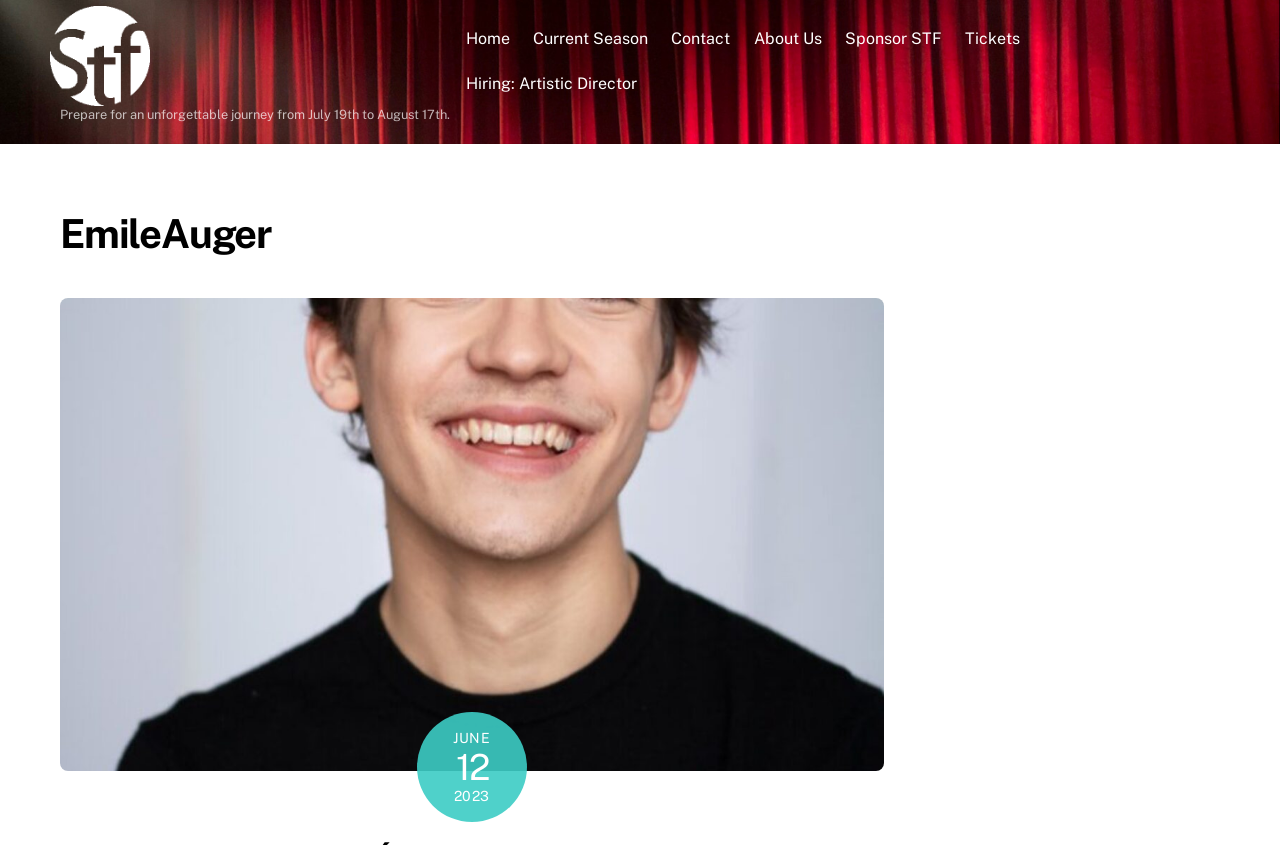Pinpoint the bounding box coordinates for the area that should be clicked to perform the following instruction: "view current season".

[0.409, 0.019, 0.514, 0.073]